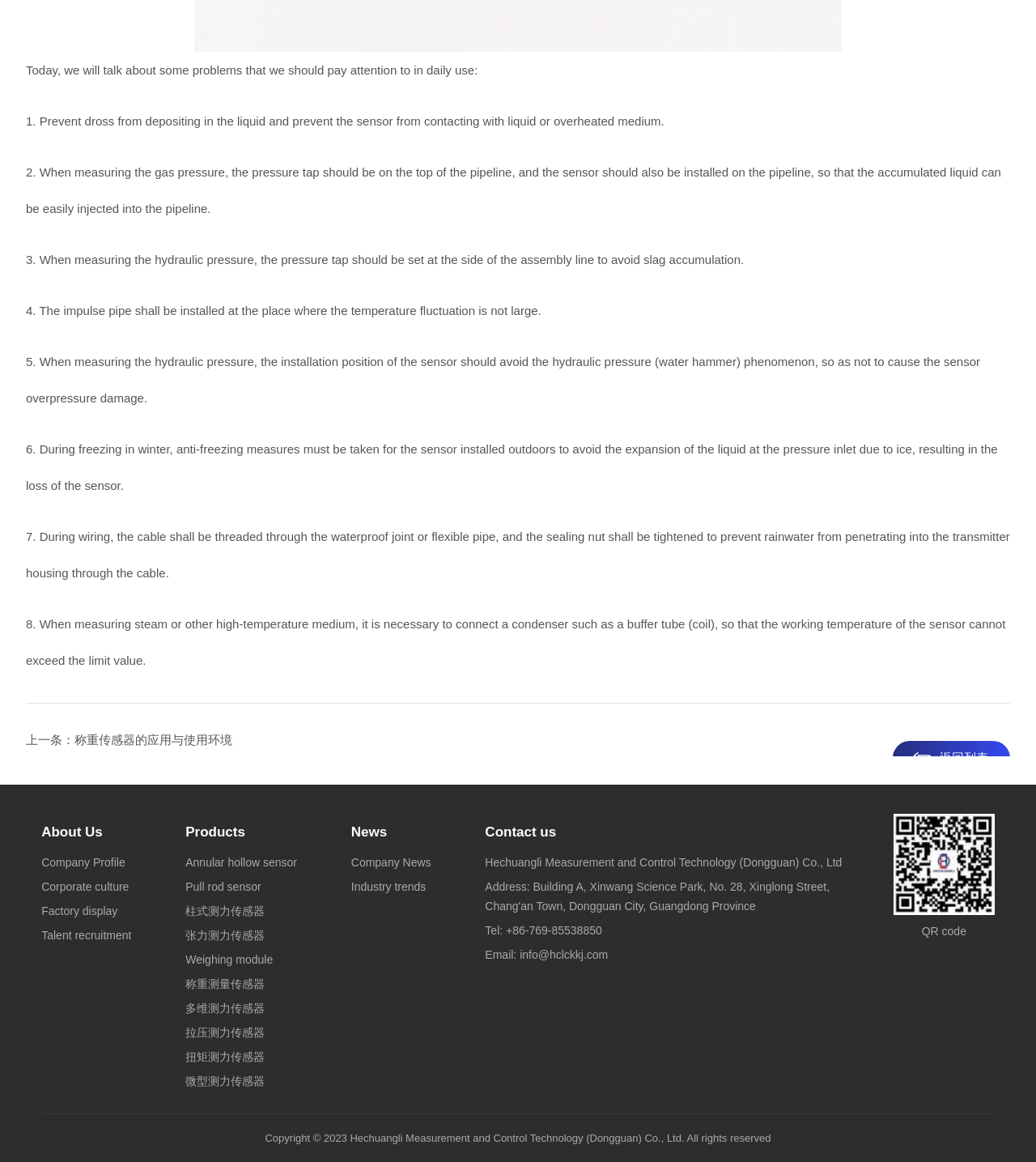Identify the bounding box for the element characterized by the following description: "Talent recruitment".

[0.04, 0.794, 0.127, 0.815]